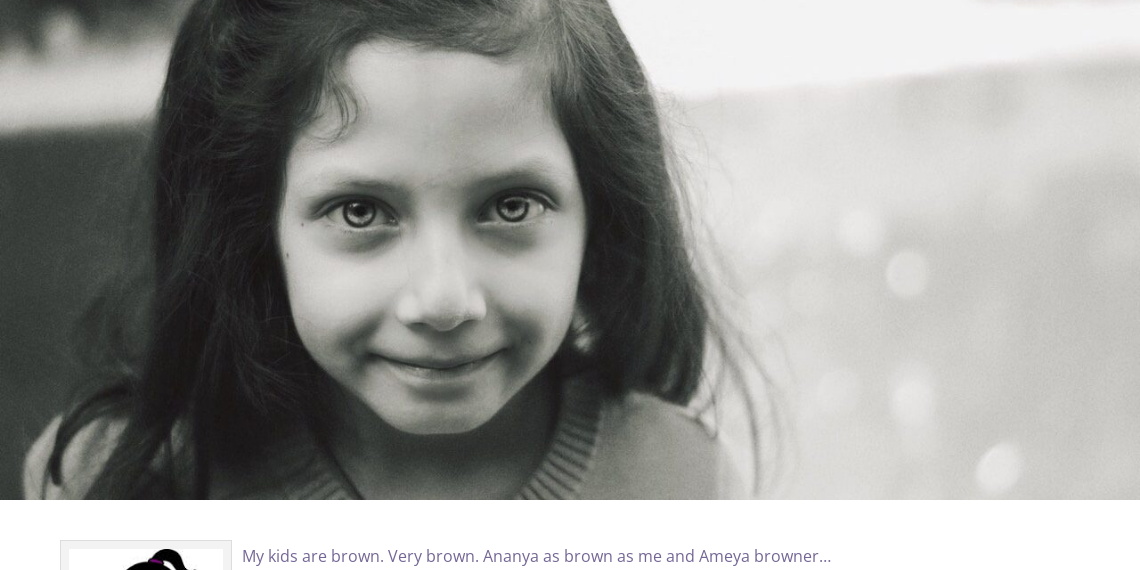What is the tone of the girl's smile?
Based on the image, answer the question with a single word or brief phrase.

Gentle